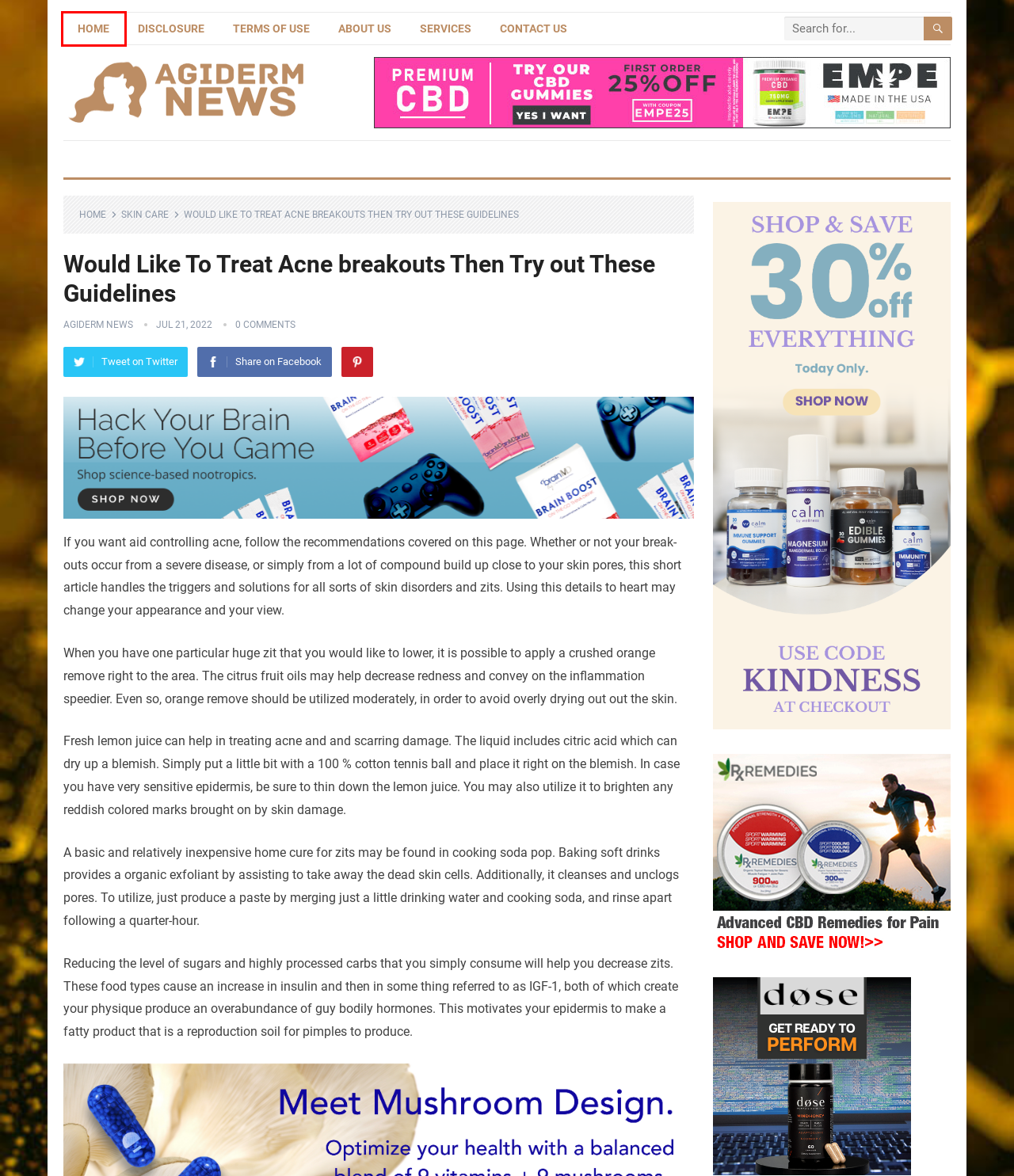You see a screenshot of a webpage with a red bounding box surrounding an element. Pick the webpage description that most accurately represents the new webpage after interacting with the element in the red bounding box. The options are:
A. Contact Us - AgiDerm News
B. Terms of Use - AgiDerm News
C. Disclosure - AgiDerm News
D. Services - AgiDerm News
E. Great Tips For Folks Who Are Suffering From Allergies - AgiDerm News
F. AgiDerm News - Bringing The World Information About New Medical Discoveries and Breakthroughs
G. About Us - AgiDerm News
H. Skin Care Archives - AgiDerm News

F